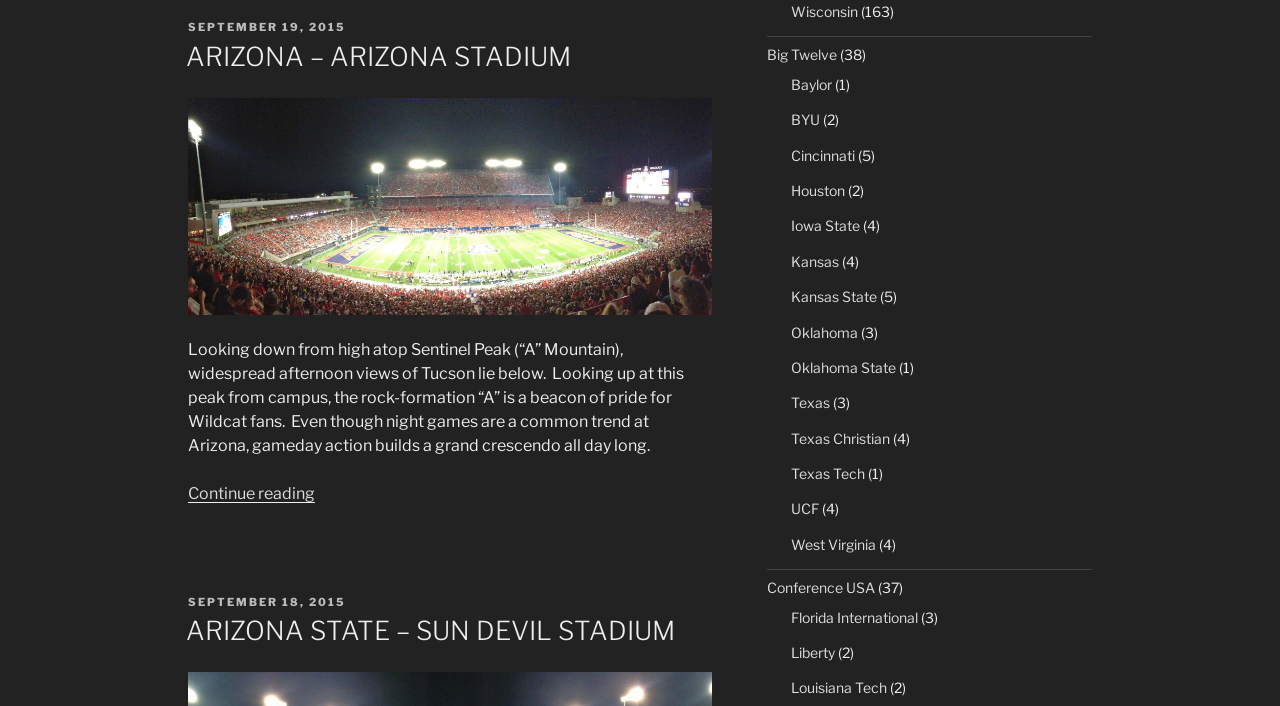Locate the bounding box coordinates of the item that should be clicked to fulfill the instruction: "Click on the link to read more about ARIZONA STATE – SUN DEVIL STADIUM".

[0.147, 0.868, 0.556, 0.92]